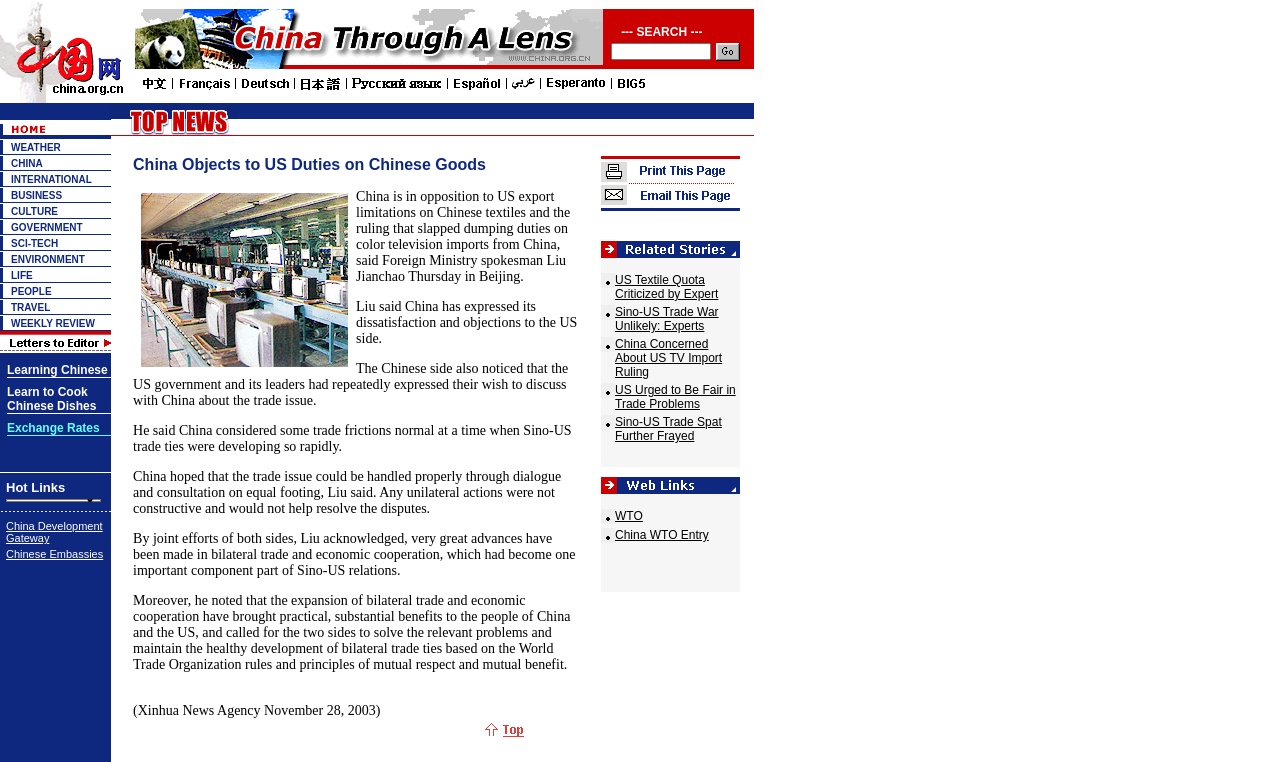Determine the bounding box coordinates for the clickable element required to fulfill the instruction: "Search for something". Provide the coordinates as four float numbers between 0 and 1, i.e., [left, top, right, bottom].

[0.105, 0.072, 0.471, 0.094]